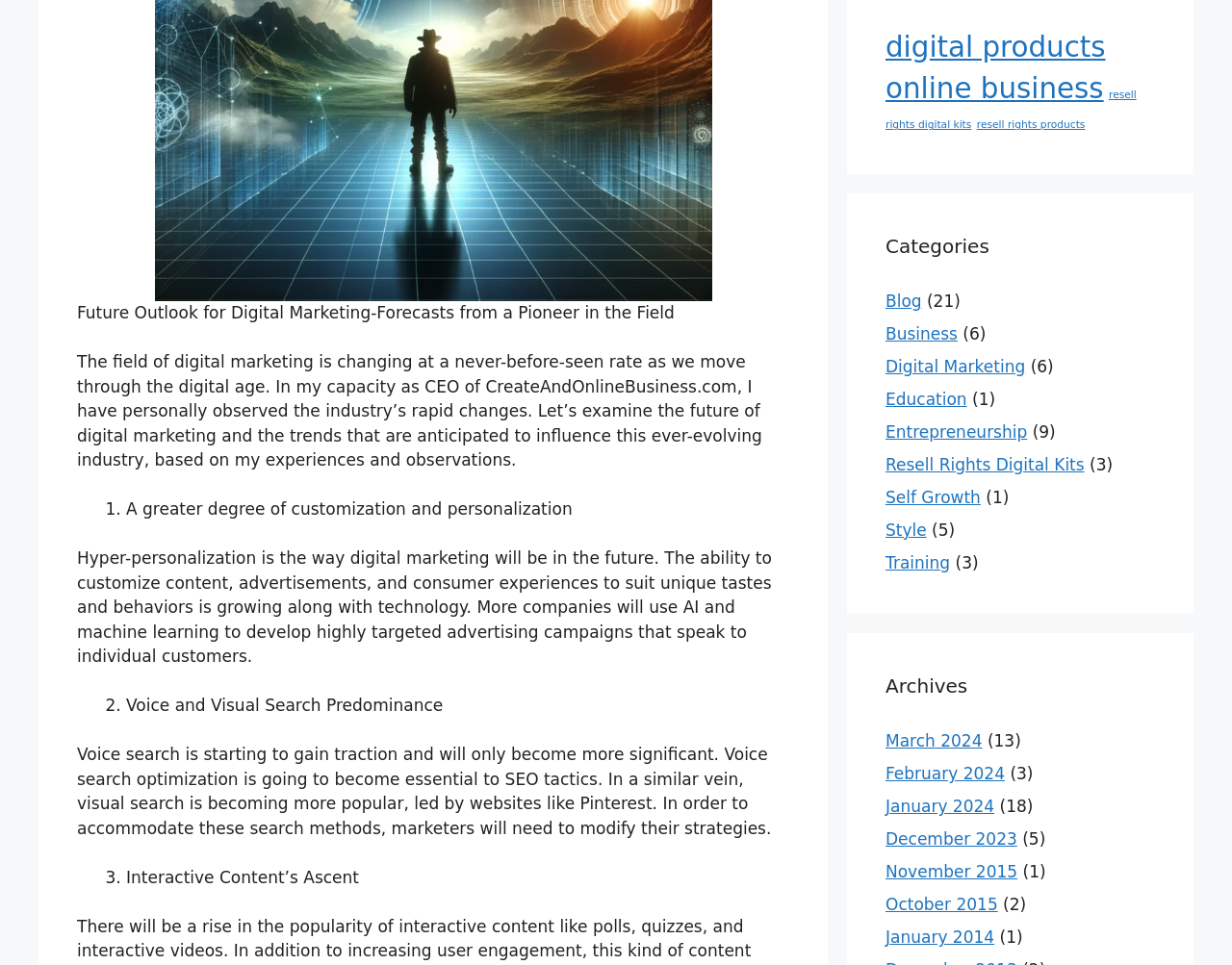Based on the element description: "Education", identify the bounding box coordinates for this UI element. The coordinates must be four float numbers between 0 and 1, listed as [left, top, right, bottom].

[0.719, 0.404, 0.785, 0.424]